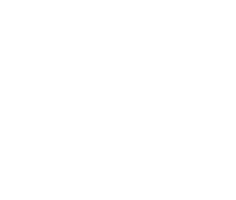Generate a detailed caption that encompasses all aspects of the image.

The image features a simple yet impactful icon representing the action to "Share by email." This icon is commonly used in digital interfaces to indicate a feature that allows users to send content directly through an email service. Positioned within a user-friendly layout, it complements other social media sharing options, emphasizing connectivity and the ease of disseminating information. This icon adds to the overall functionality of a webpage that aims to enhance user engagement, particularly regarding podcast promotions and related content.